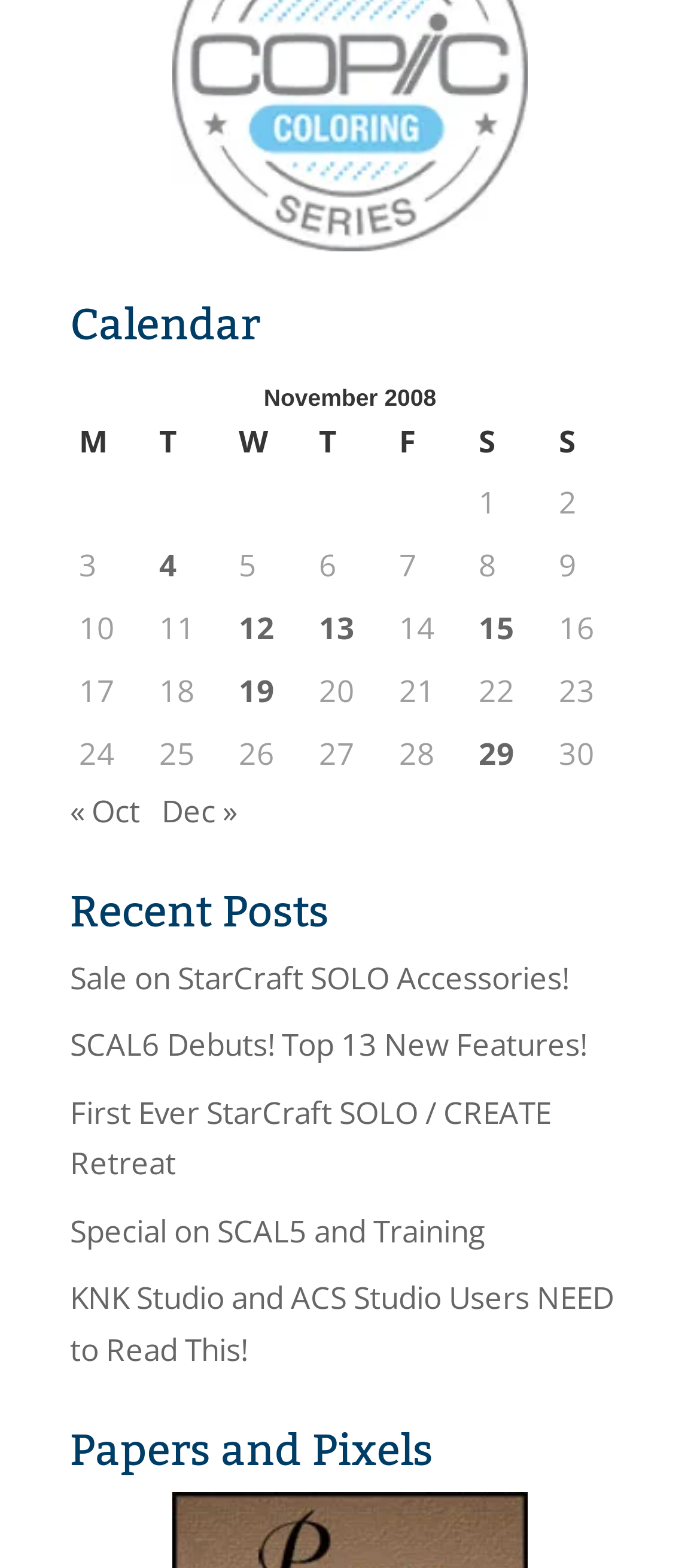Pinpoint the bounding box coordinates of the area that should be clicked to complete the following instruction: "View posts published on November 29, 2008". The coordinates must be given as four float numbers between 0 and 1, i.e., [left, top, right, bottom].

[0.684, 0.465, 0.773, 0.498]